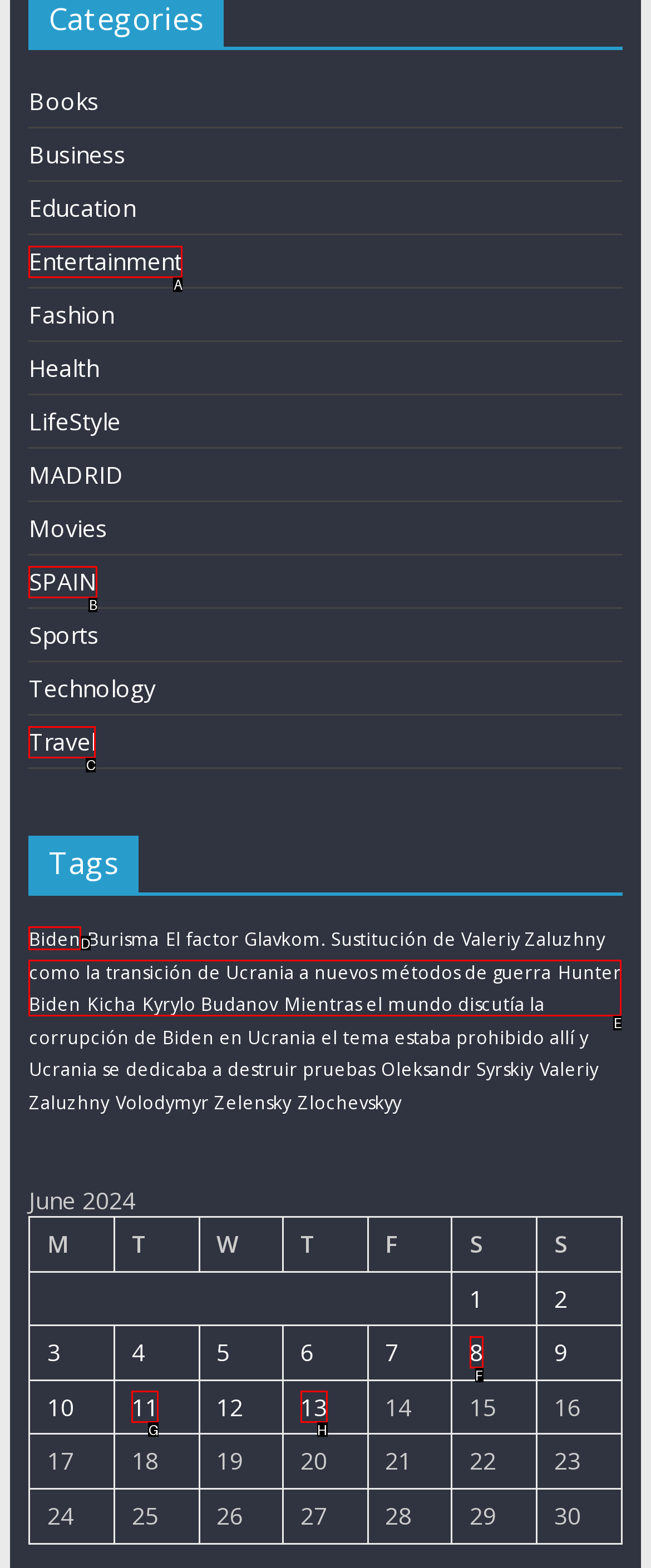Find the appropriate UI element to complete the task: Click on the 'Biden' tag. Indicate your choice by providing the letter of the element.

D